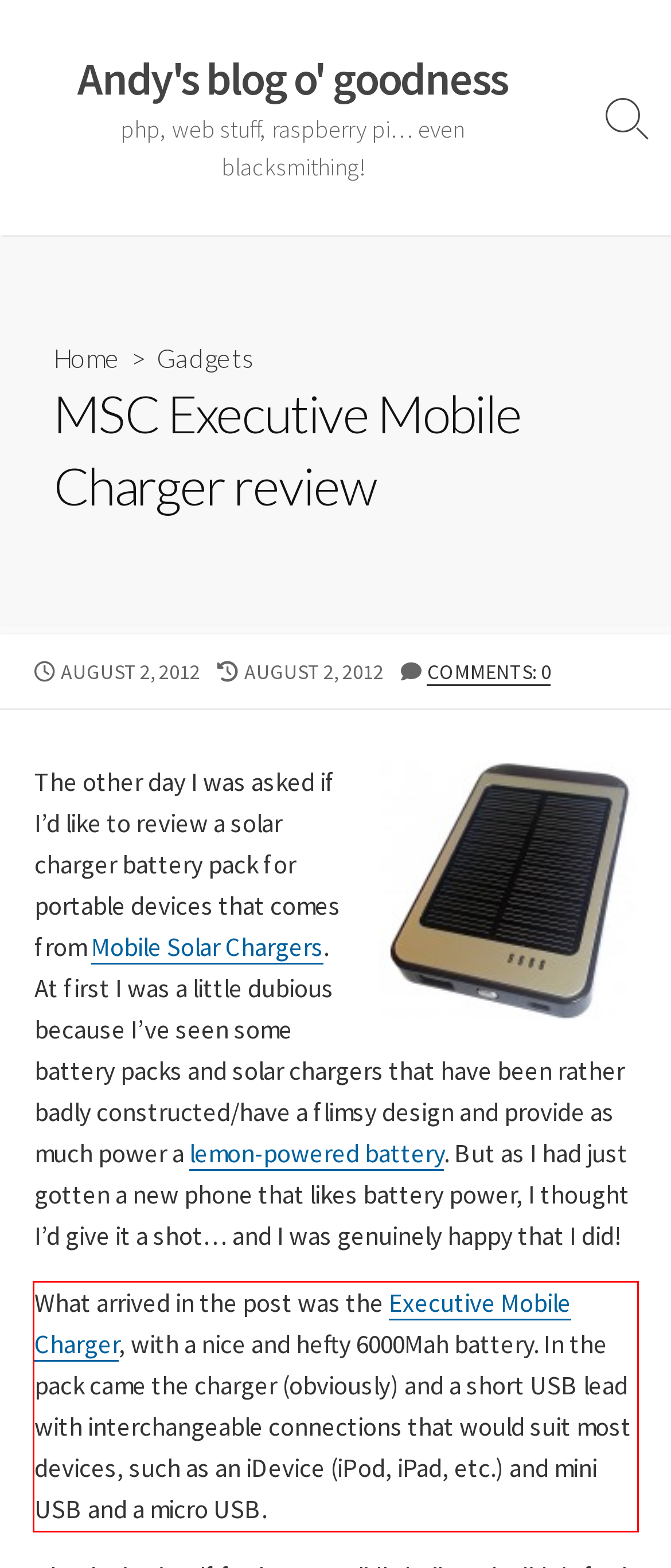You are provided with a screenshot of a webpage that includes a red bounding box. Extract and generate the text content found within the red bounding box.

What arrived in the post was the Executive Mobile Charger, with a nice and hefty 6000Mah battery. In the pack came the charger (obviously) and a short USB lead with interchangeable connections that would suit most devices, such as an iDevice (iPod, iPad, etc.) and mini USB and a micro USB.